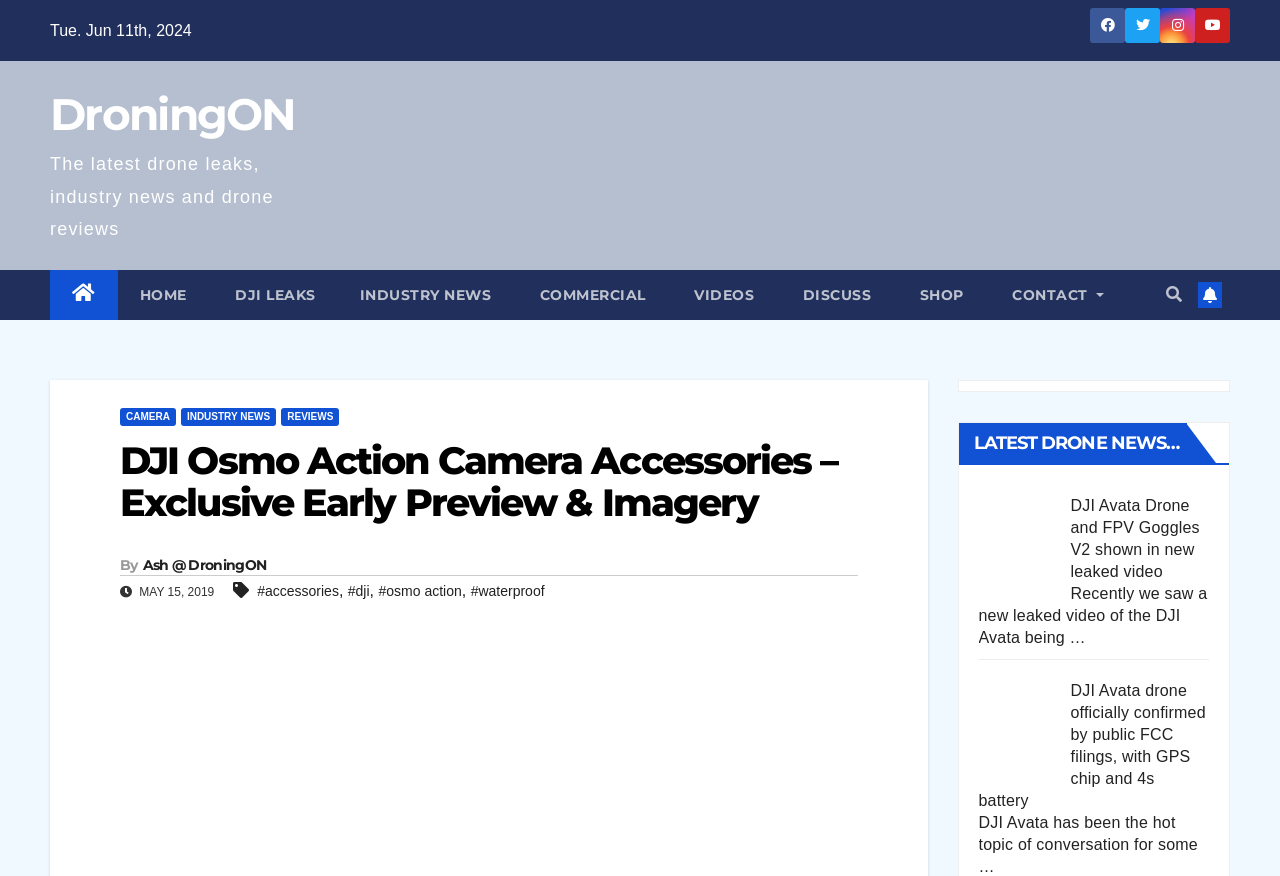Answer the question in a single word or phrase:
What is the date of the article?

MAY 15, 2019